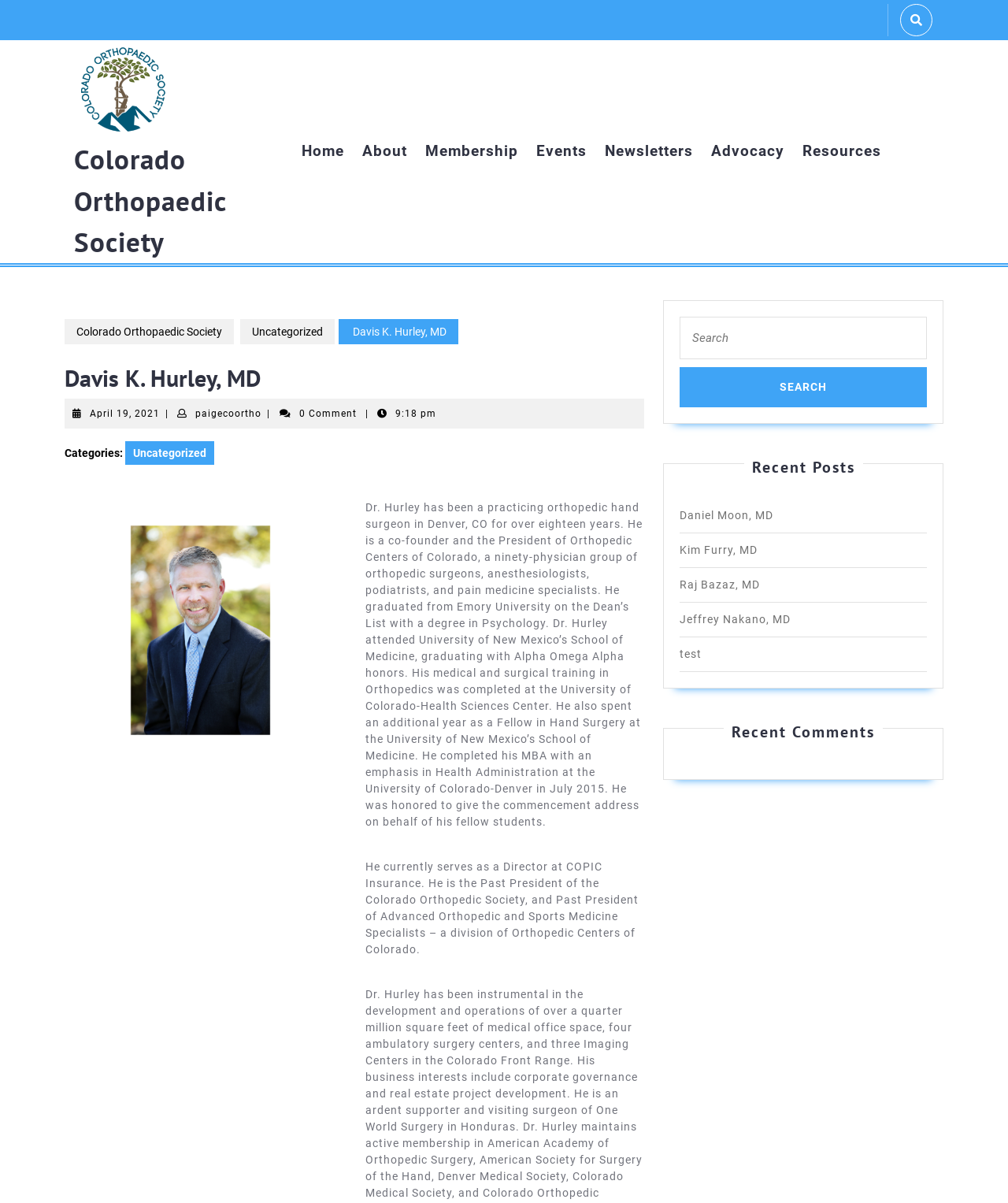From the element description: "Uncategorized", extract the bounding box coordinates of the UI element. The coordinates should be expressed as four float numbers between 0 and 1, in the order [left, top, right, bottom].

[0.124, 0.366, 0.212, 0.386]